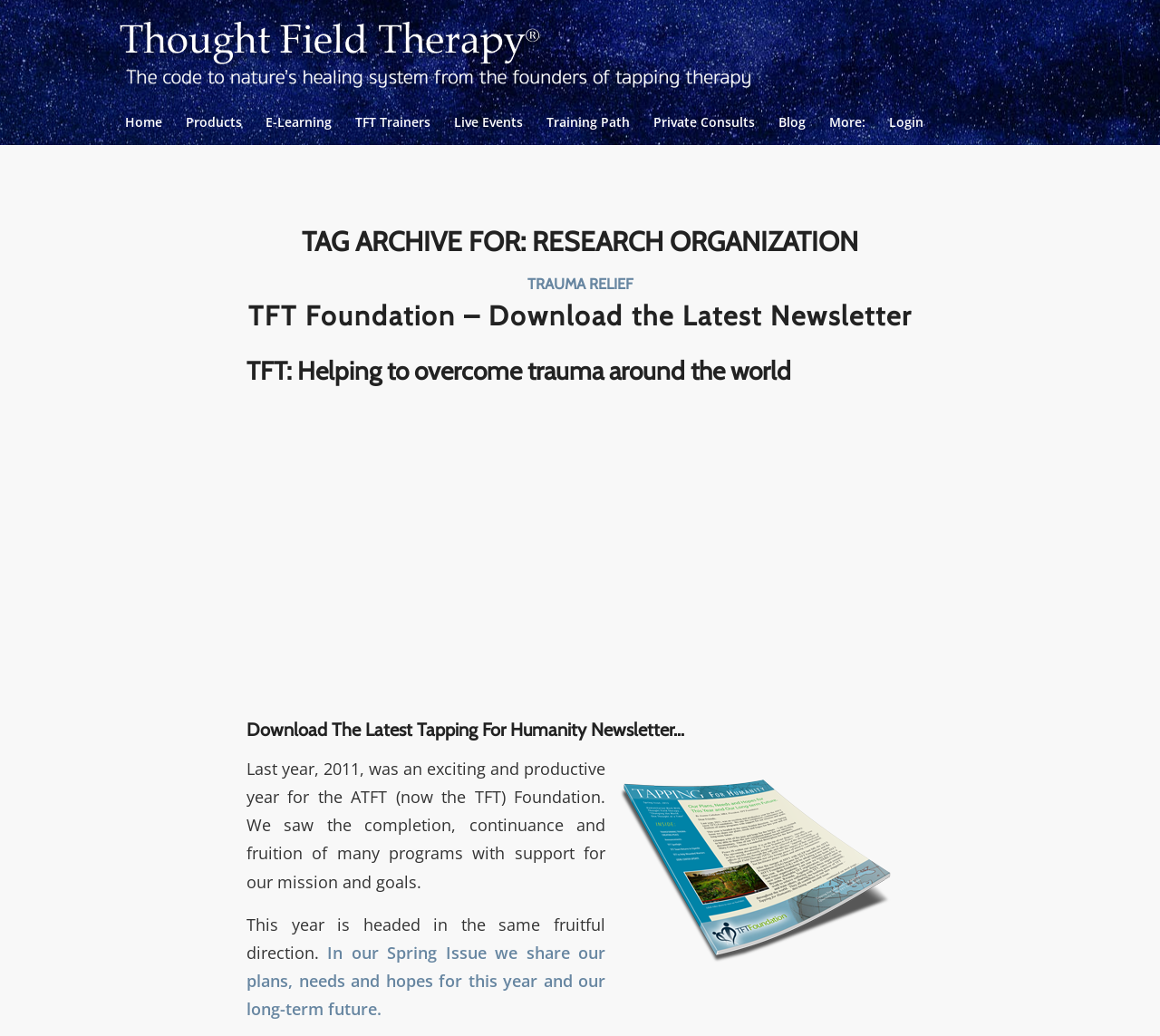Kindly provide the bounding box coordinates of the section you need to click on to fulfill the given instruction: "Login to the website".

[0.756, 0.096, 0.806, 0.14]